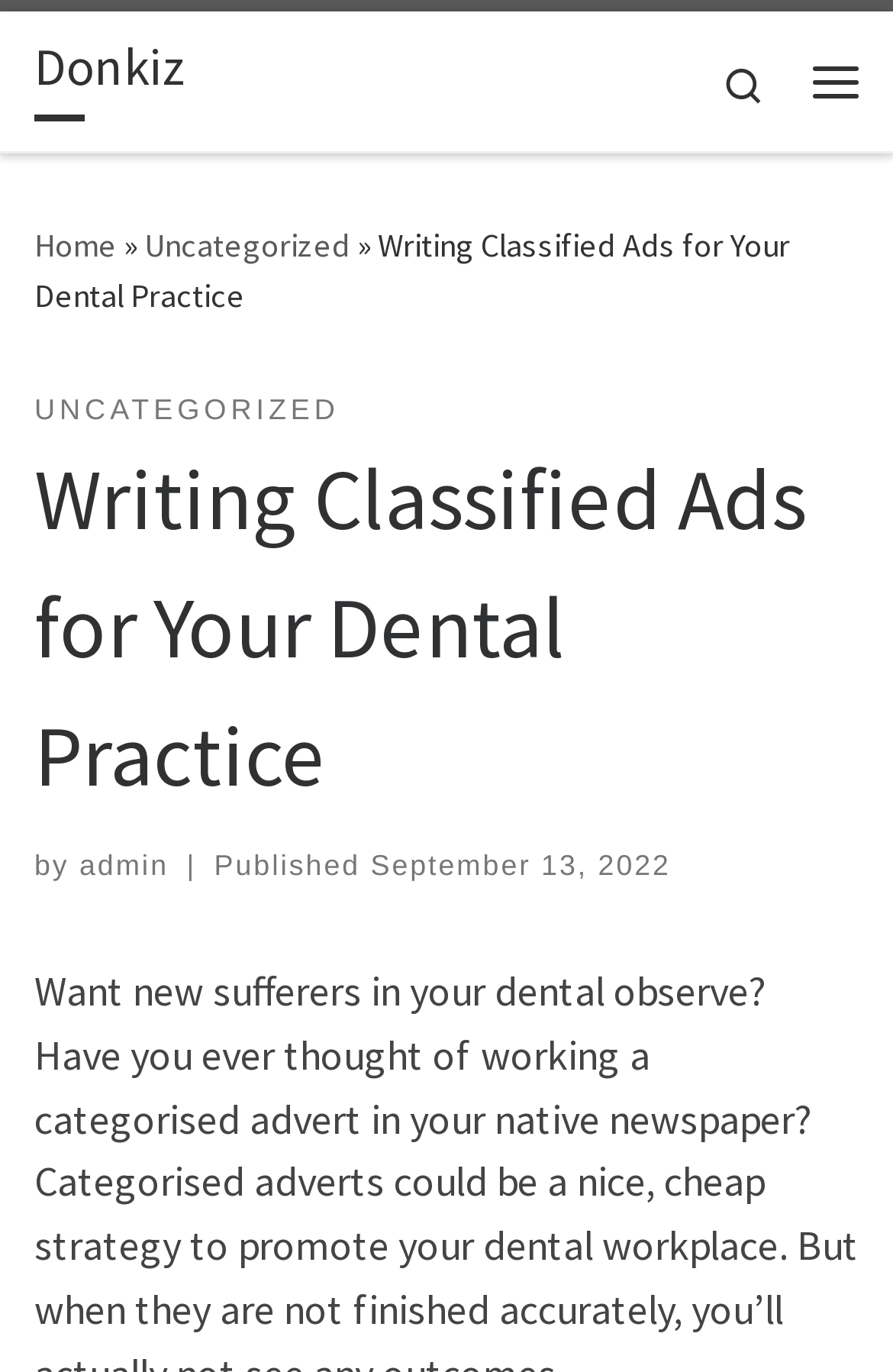Identify the bounding box for the described UI element. Provide the coordinates in (top-left x, top-left y, bottom-right x, bottom-right y) format with values ranging from 0 to 1: alt="TechnicalWidget"

None